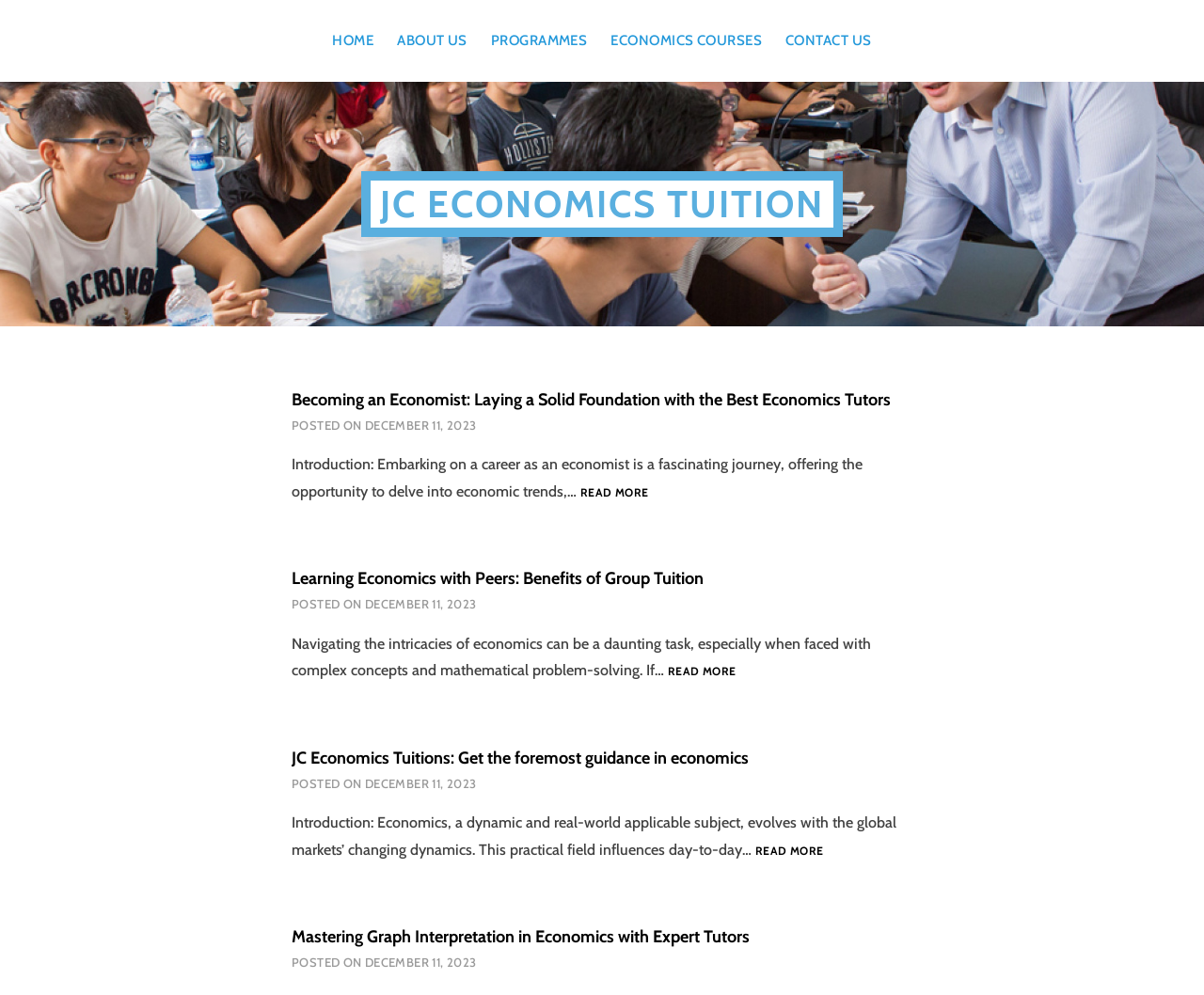Create an in-depth description of the webpage, covering main sections.

This webpage is a blog for JC Economics Tuition, featuring a navigation menu at the top with five links: "HOME", "ABOUT US", "PROGRAMMES", "ECONOMICS COURSES", and "CONTACT US". Below the navigation menu, there is a large heading "JC ECONOMICS TUITION" with a link to the same title.

The main content of the webpage is divided into four sections, each containing an article with a heading, a posted date, a brief introduction, and a "READ MORE" link. The first article is titled "Becoming an Economist: Laying a Solid Foundation with the Best Economics Tutors" and has a brief introduction to the career of an economist. The second article is titled "Learning Economics with Peers: Benefits of Group Tuition" and discusses the benefits of group tuition in learning economics. The third article is titled "JC Economics Tuitions: Get the foremost guidance in economics" and introduces the importance of economics in the real world. The fourth article is titled "Mastering Graph Interpretation in Economics with Expert Tutors" and discusses the importance of graph interpretation in economics.

Each article is positioned below the previous one, with a small gap in between. The headings of the articles are centered and in a larger font size compared to the introduction text. The "READ MORE" links are positioned at the bottom of each article, aligned to the right. The posted dates are displayed next to the headings, with the same font size and style.